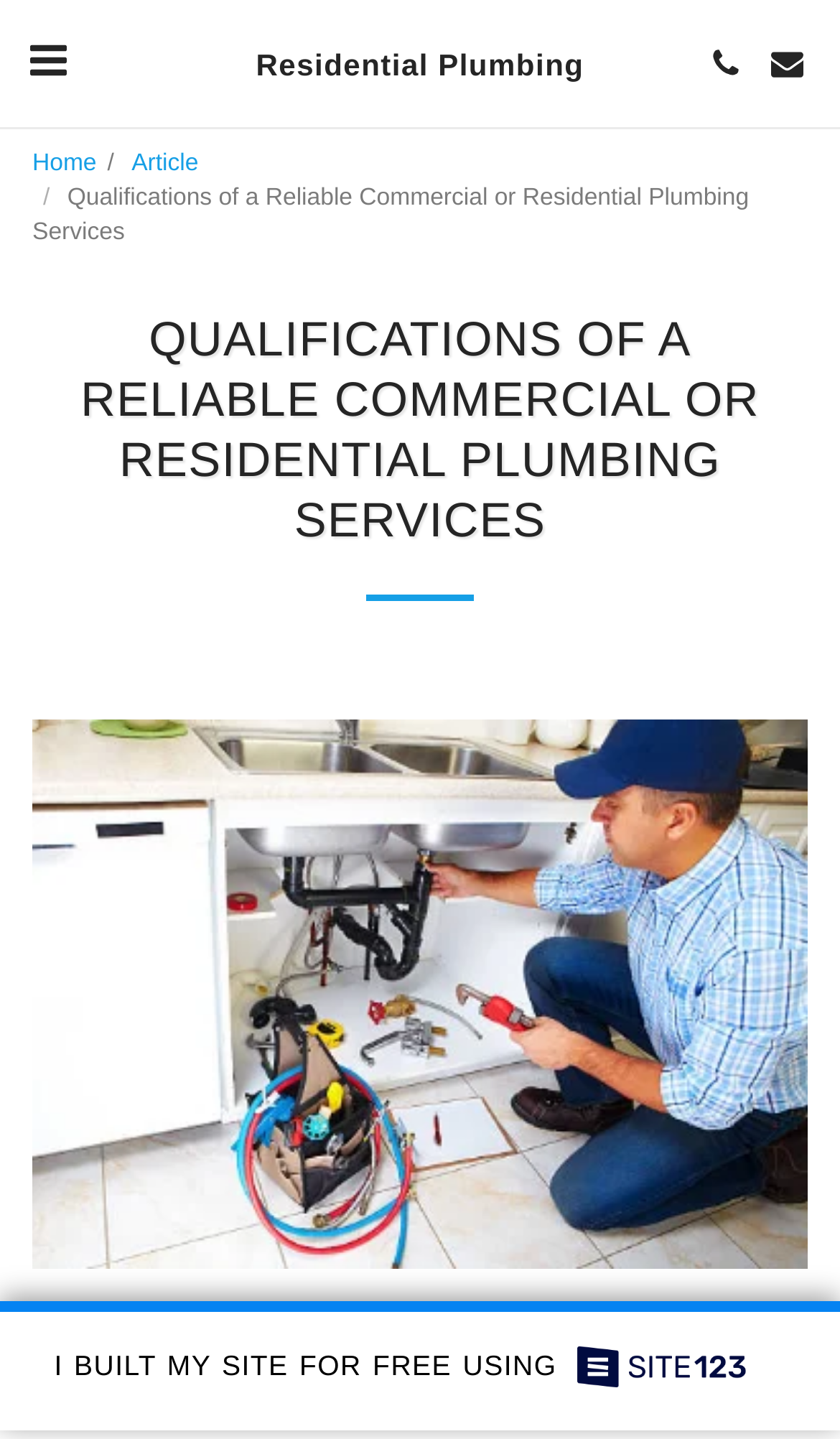What is the purpose of the image on this webpage?
Please answer using one word or phrase, based on the screenshot.

Illustration